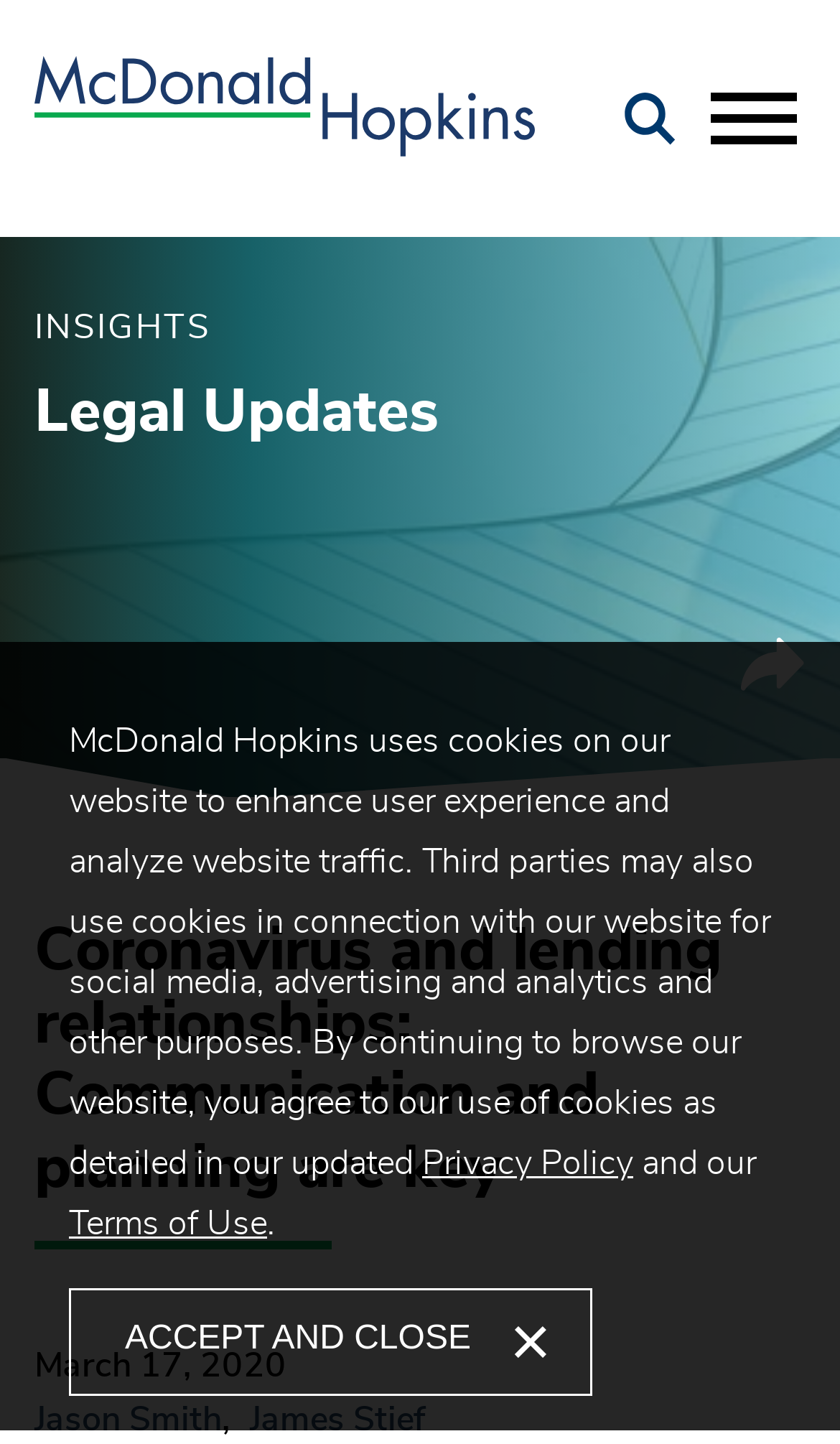Identify the bounding box coordinates for the region to click in order to carry out this instruction: "Click the McDonald Hopkins LLC link". Provide the coordinates using four float numbers between 0 and 1, formatted as [left, top, right, bottom].

[0.041, 0.039, 0.638, 0.109]